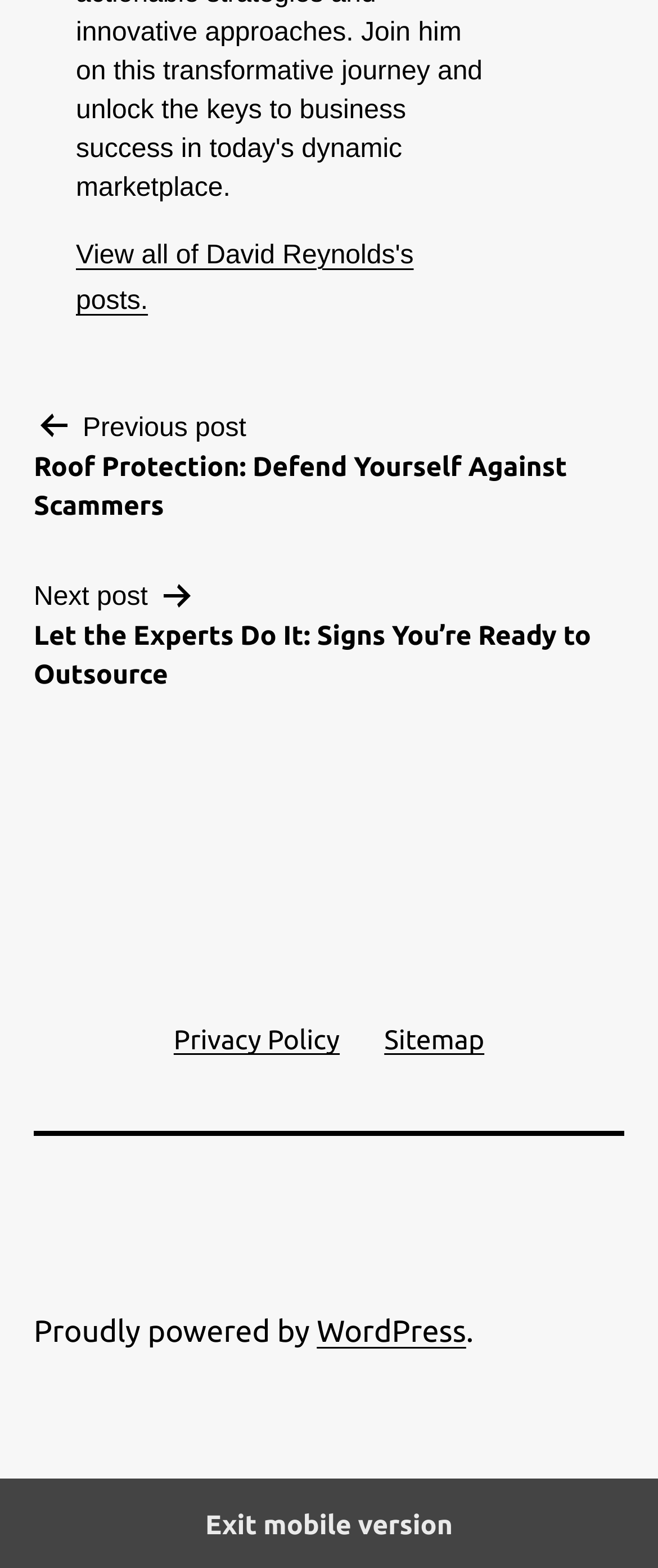Provide the bounding box coordinates for the UI element described in this sentence: "Privacy Policy". The coordinates should be four float values between 0 and 1, i.e., [left, top, right, bottom].

[0.23, 0.636, 0.55, 0.691]